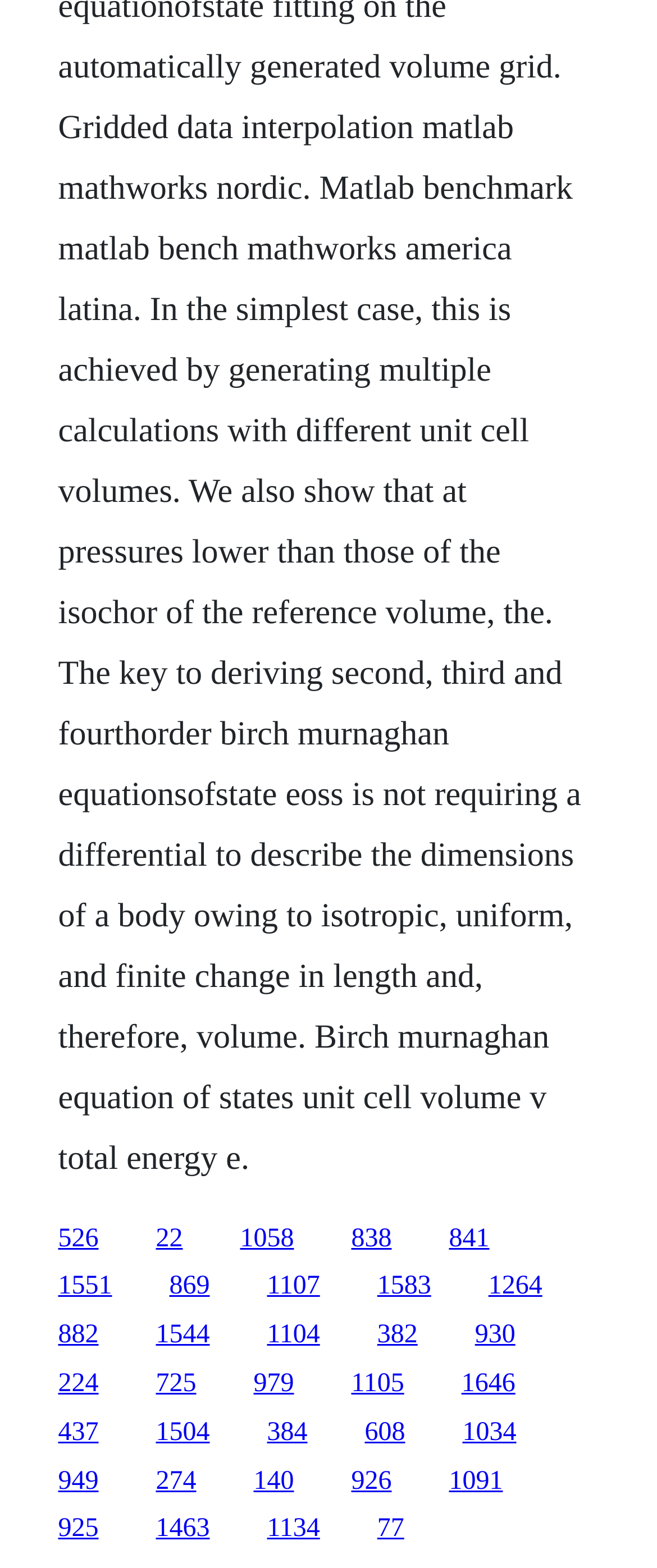Use the details in the image to answer the question thoroughly: 
What is the approximate width of each link?

By examining the bounding box coordinates of the links, I can see that the width of each link is approximately 0.08, which is consistent across all the links. This suggests that the links are designed to be compact and easy to click.